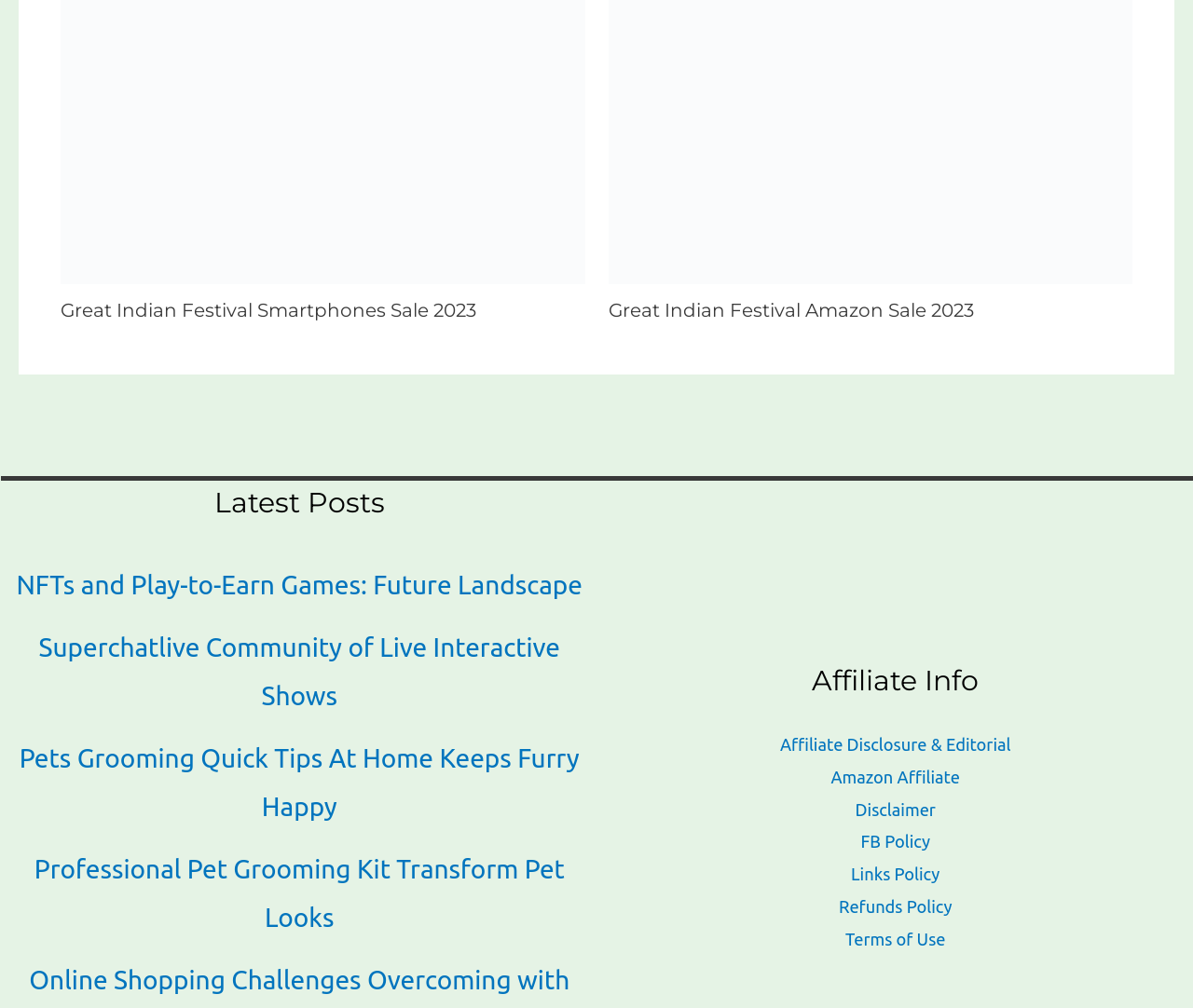Select the bounding box coordinates of the element I need to click to carry out the following instruction: "View latest post about NFTs and Play-to-Earn Games".

[0.014, 0.562, 0.488, 0.59]